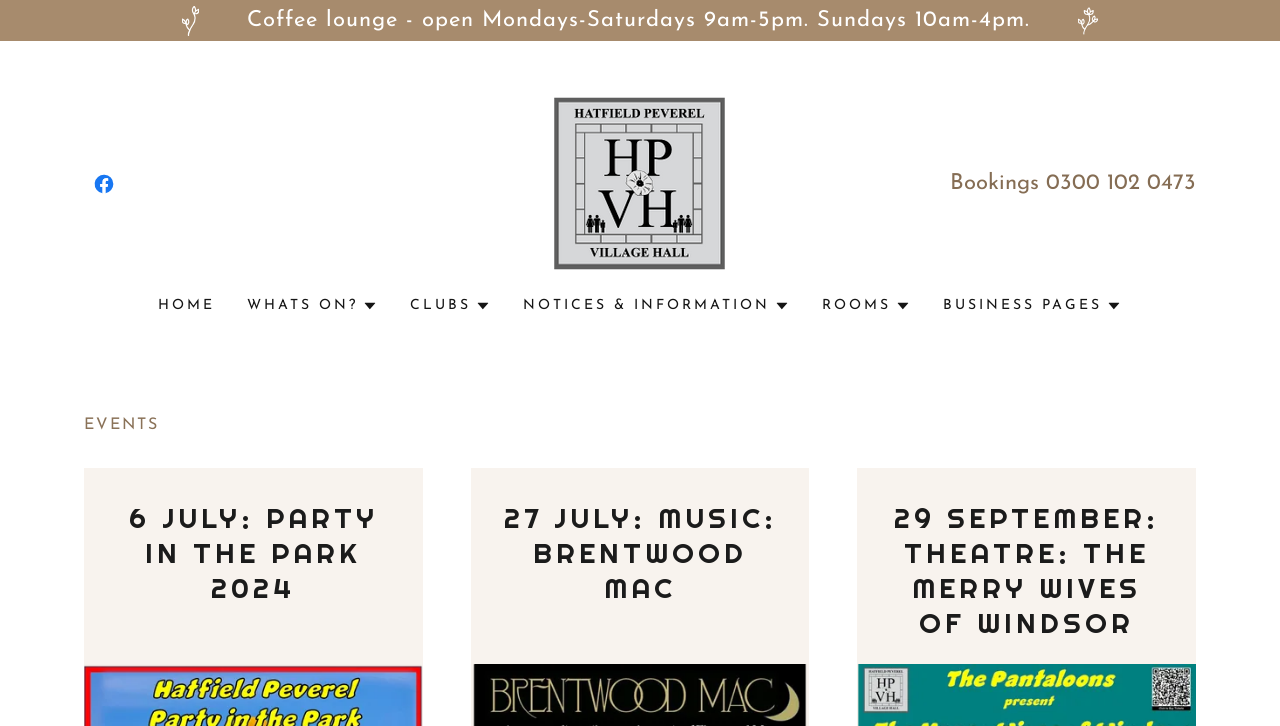Determine the bounding box coordinates of the clickable region to carry out the instruction: "Click the 'HP Village Hall' link".

[0.433, 0.24, 0.567, 0.262]